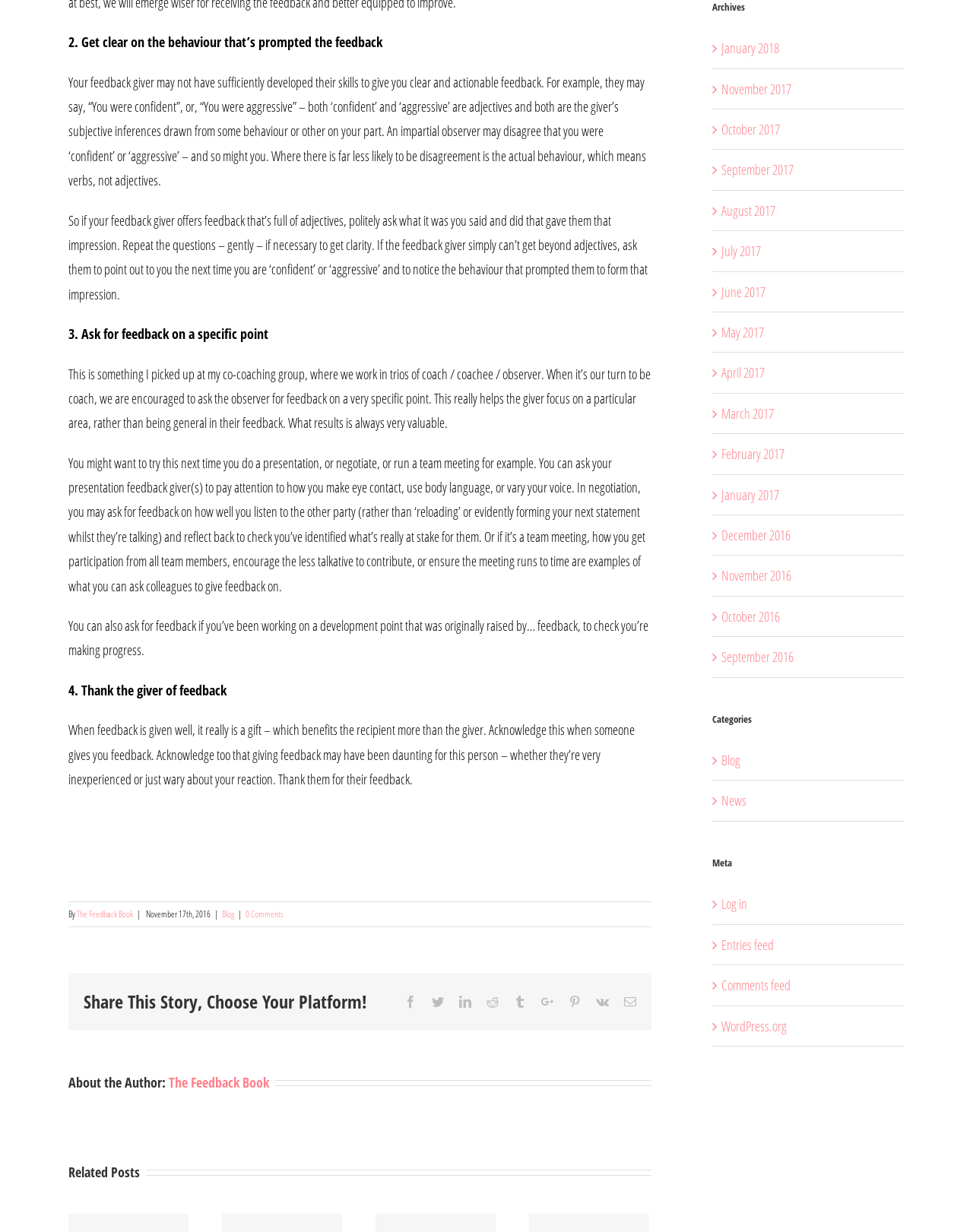Please indicate the bounding box coordinates of the element's region to be clicked to achieve the instruction: "Read the 'About the Author' section". Provide the coordinates as four float numbers between 0 and 1, i.e., [left, top, right, bottom].

[0.07, 0.87, 0.283, 0.887]